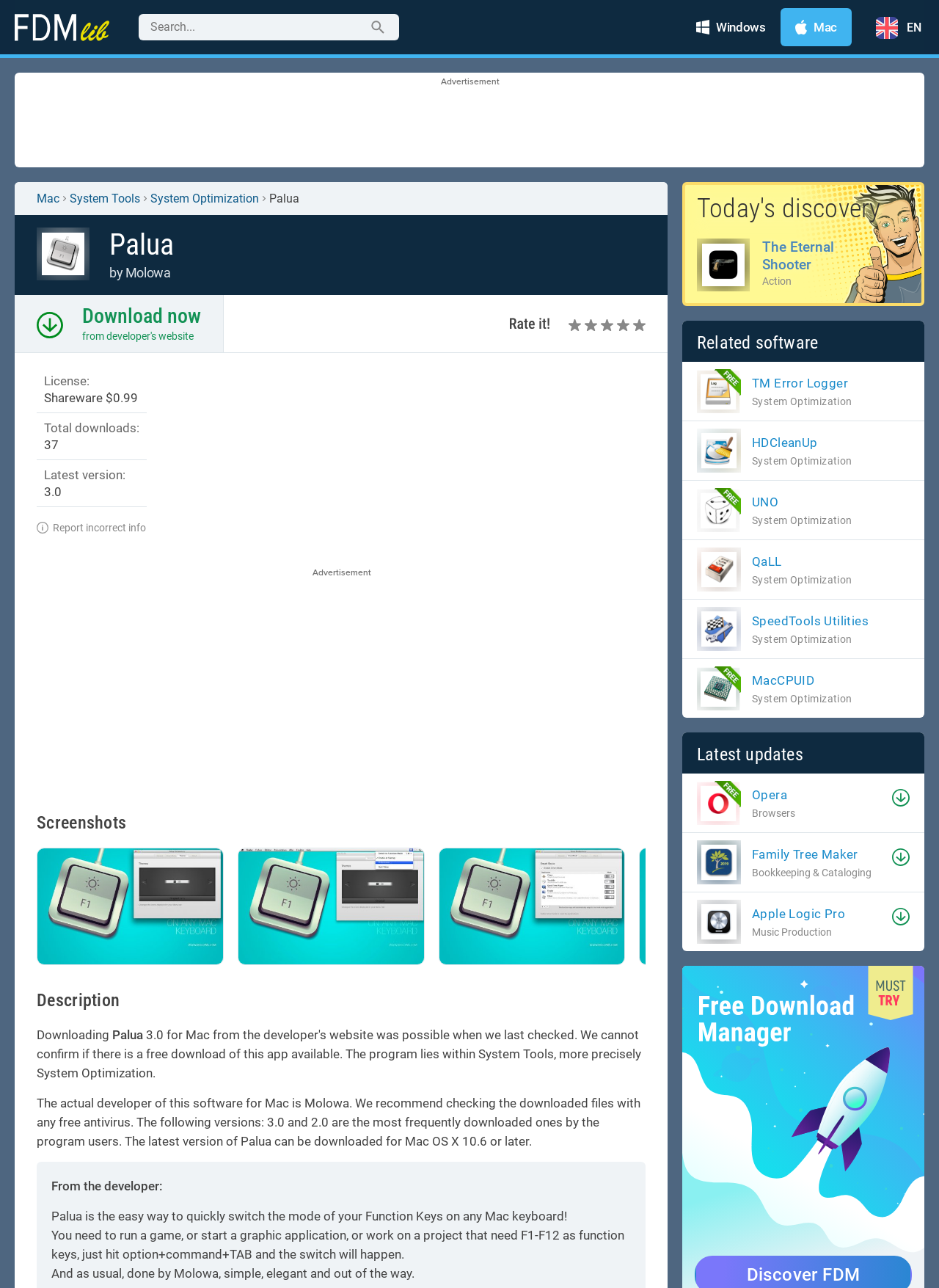Please specify the bounding box coordinates of the clickable region to carry out the following instruction: "Download Palua now". The coordinates should be four float numbers between 0 and 1, in the format [left, top, right, bottom].

[0.088, 0.236, 0.214, 0.255]